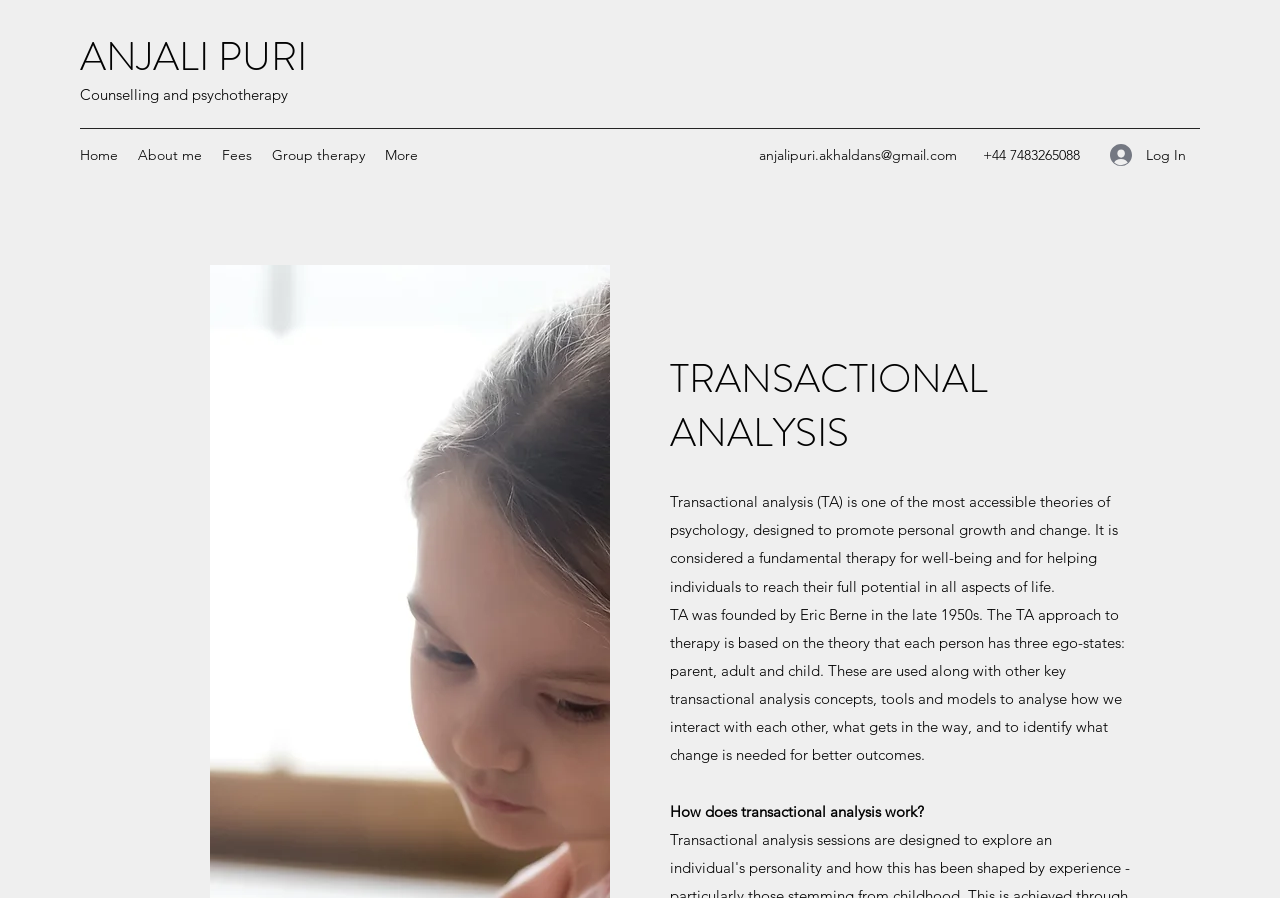Find the bounding box coordinates for the UI element whose description is: "Rachel Resnick". The coordinates should be four float numbers between 0 and 1, in the format [left, top, right, bottom].

None